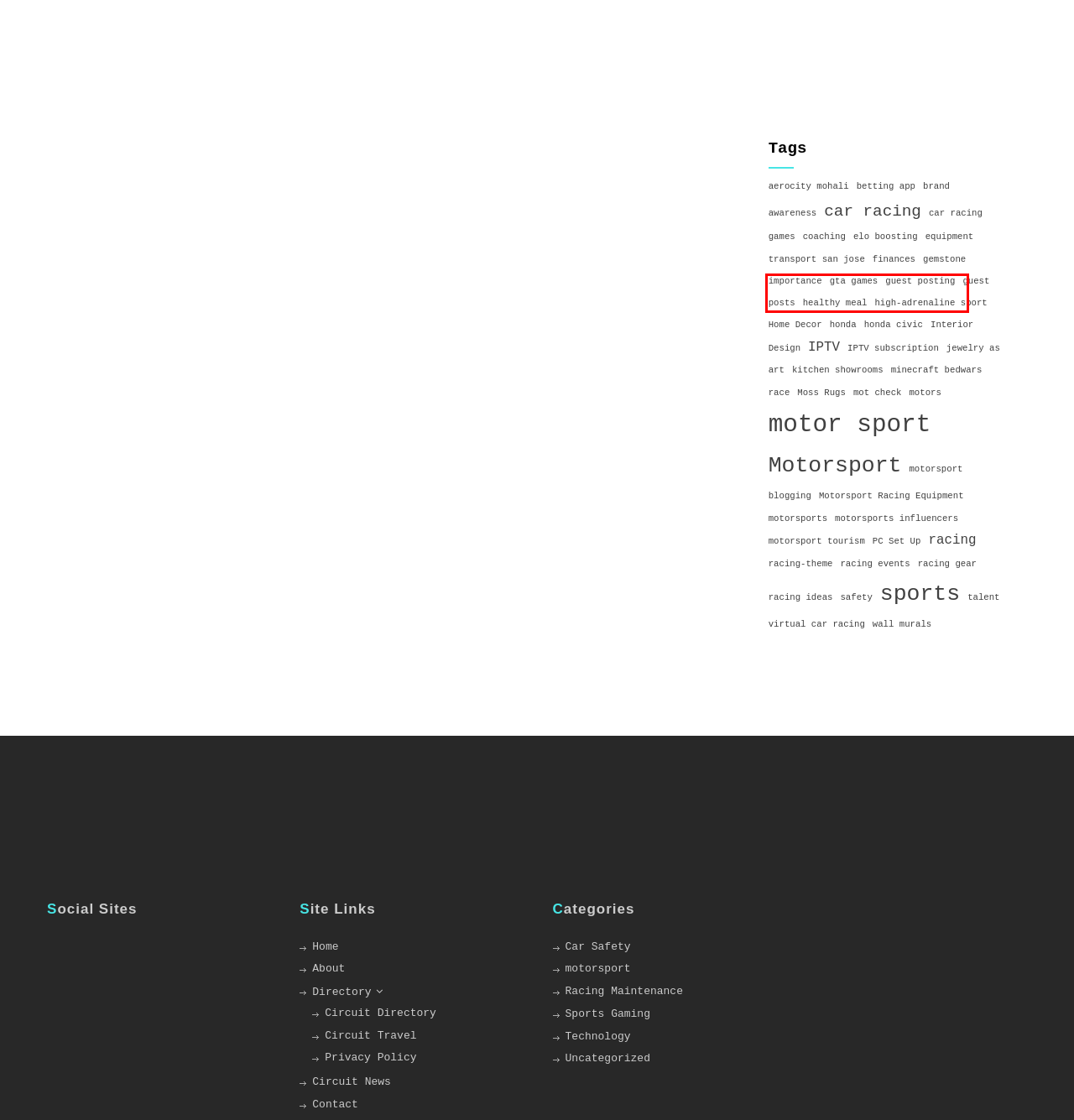With the provided screenshot showing a webpage and a red bounding box, determine which webpage description best fits the new page that appears after clicking the element inside the red box. Here are the options:
A. aerocity mohali – Motor Sport Circuit Guide
B. IPTV subscription – Motor Sport Circuit Guide
C. car racing games – Motor Sport Circuit Guide
D. motorsports – Motor Sport Circuit Guide
E. gemstone importance – Motor Sport Circuit Guide
F. talent – Motor Sport Circuit Guide
G. racing-theme – Motor Sport Circuit Guide
H. sports – Motor Sport Circuit Guide

E